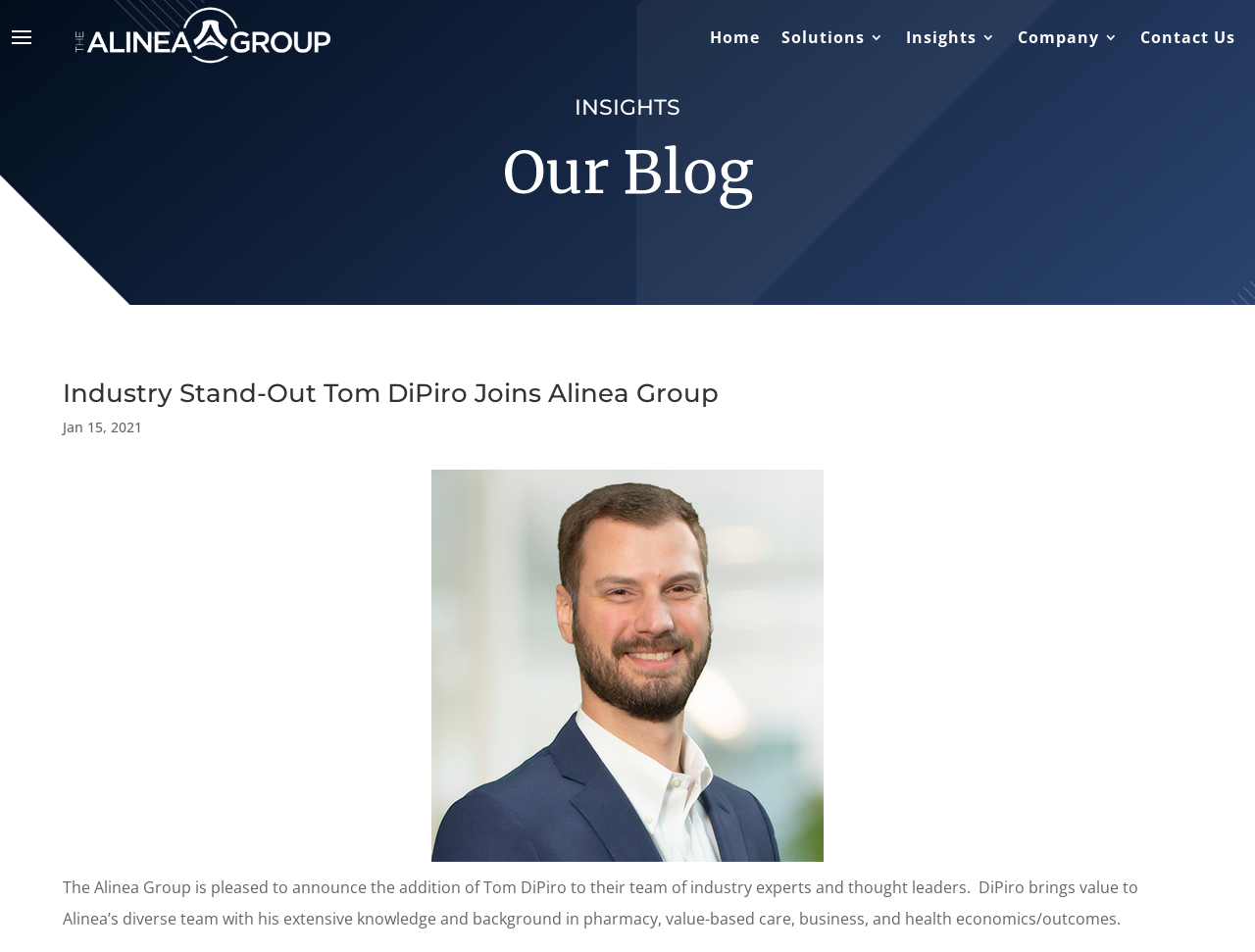Using the information shown in the image, answer the question with as much detail as possible: What is the name of the section where this announcement is located?

I found the answer by looking at the heading 'INSIGHTS' which is located above the StaticText 'Our Blog'.